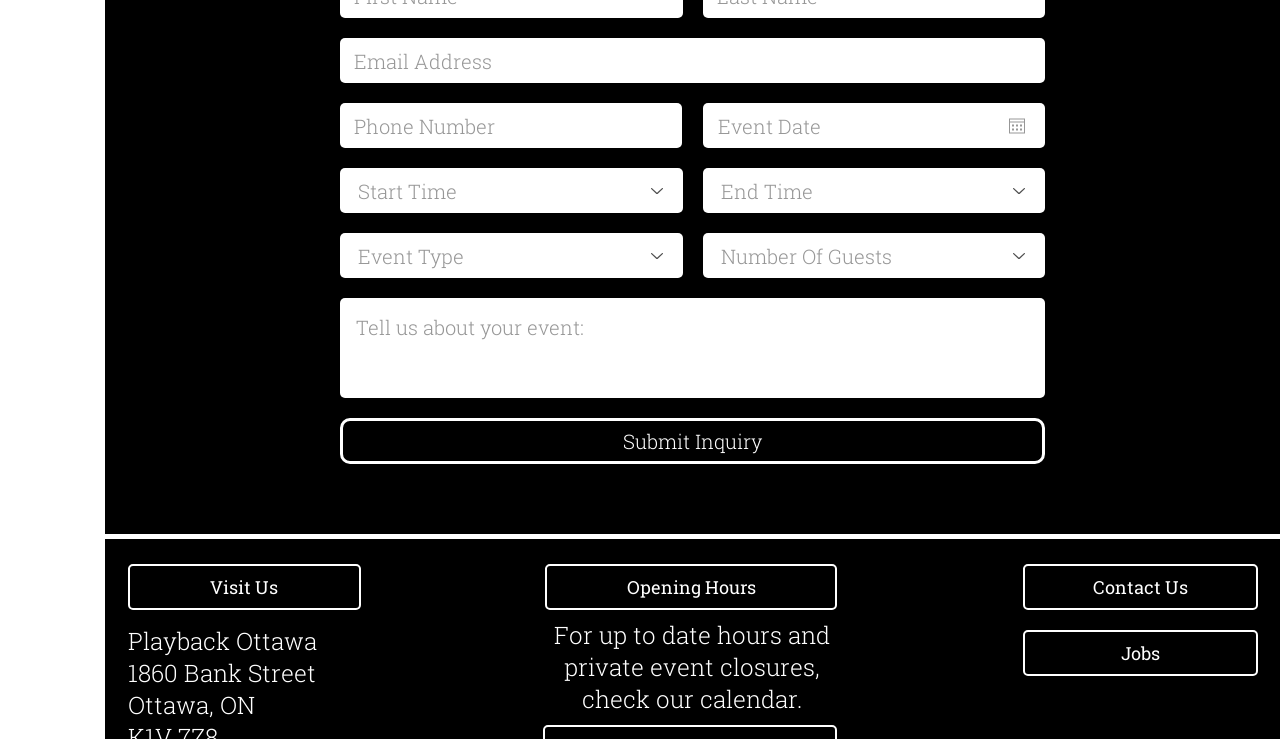Determine the bounding box coordinates of the clickable element necessary to fulfill the instruction: "Enter your email". Provide the coordinates as four float numbers within the 0 to 1 range, i.e., [left, top, right, bottom].

None